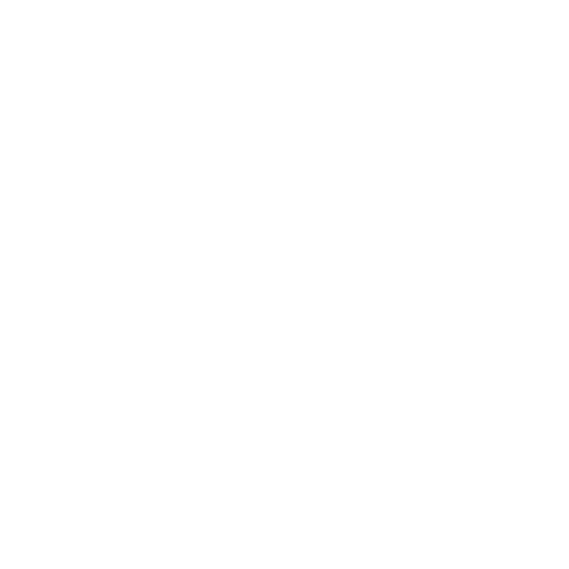Describe the scene depicted in the image with great detail.

The image features the cover of "Voice to Skull Technology," a publication by Alex Roth, showcasing an artistic and conceptual design that fits within the contemporary art scene. This magazine, identified as part of F Magazine, dives into critical conversations surrounding societal issues, with this particular issue reflecting on the intersection of technology and personal narratives. 

The cover captures attention with its minimalist aesthetic, embodying themes of communication and surveillance. It serves as an introduction to a deeper exploration of the artist's interview with Mark Kessler, examining complex interactions between authority, technology, and individual experiences. Featuring a blend of textual and visual elements, this cover represents the medium's innovative approach to discussing provocative topics.